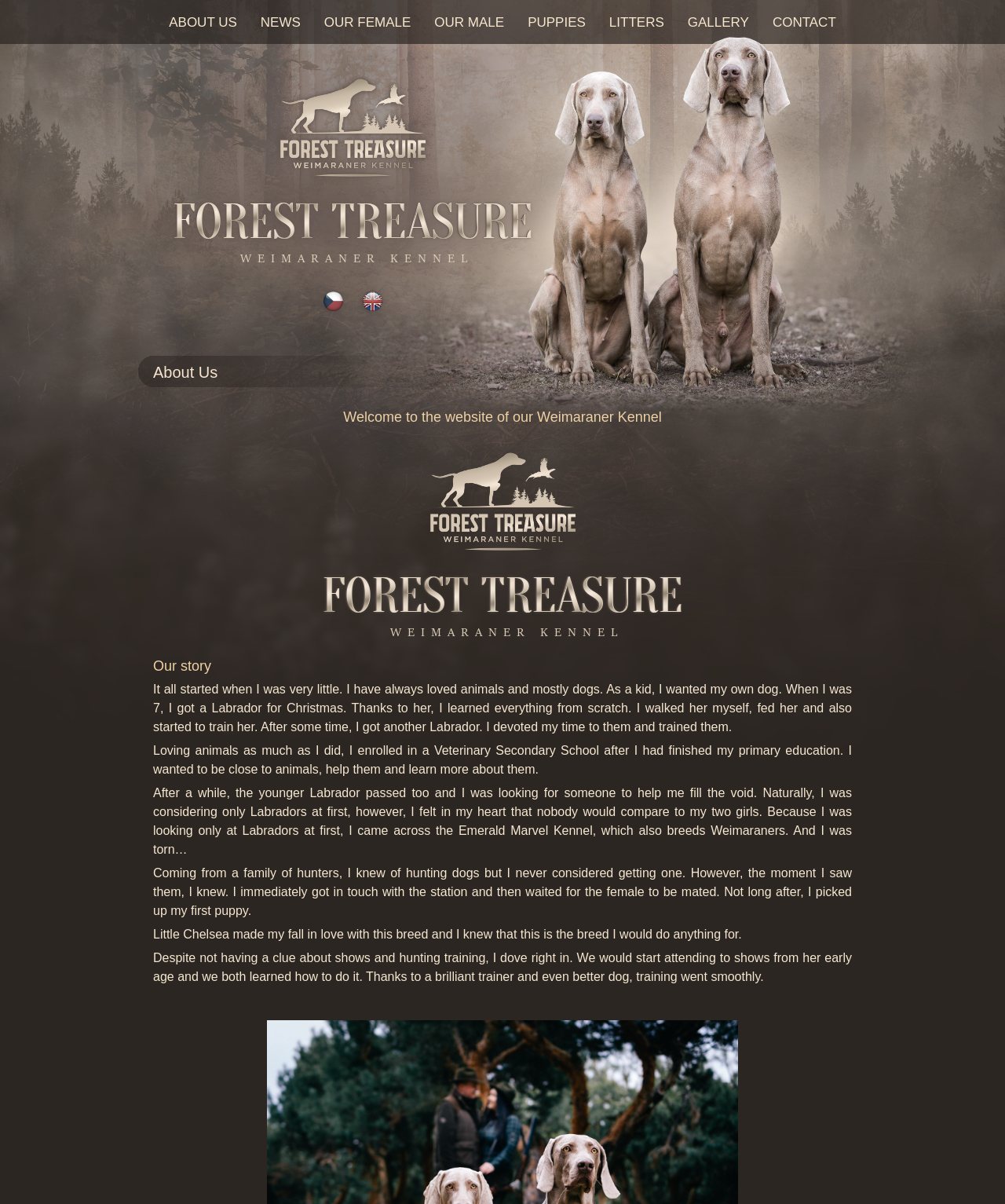Produce an extensive caption that describes everything on the webpage.

The webpage is about Forest Treasure, a Weimaraner kennel. At the top, there is a navigation menu with 8 links: ABOUT US, NEWS, OUR FEMALE, OUR MALE, PUPPIES, LITTERS, GALLERY, and CONTACT. These links are positioned horizontally, with ABOUT US on the left and CONTACT on the right.

Below the navigation menu, there is a language selection section with two links: Czech language and English language. Each link has a corresponding flag icon.

The main content of the webpage is divided into sections. The first section has a heading "About Us" and a subheading "Welcome to the website of our Weimaraner Kennel". Below this, there is a heading "Forest Treasure kennel" with a corresponding image.

The next section has a heading "Our story" and consists of four paragraphs of text. The text describes the author's love for animals, their experience with Labradors, and how they discovered Weimaraners. The text is positioned in a single column, with each paragraph following the previous one.

There are no other images on the page besides the language flag icons and the image associated with the "Forest Treasure kennel" heading.